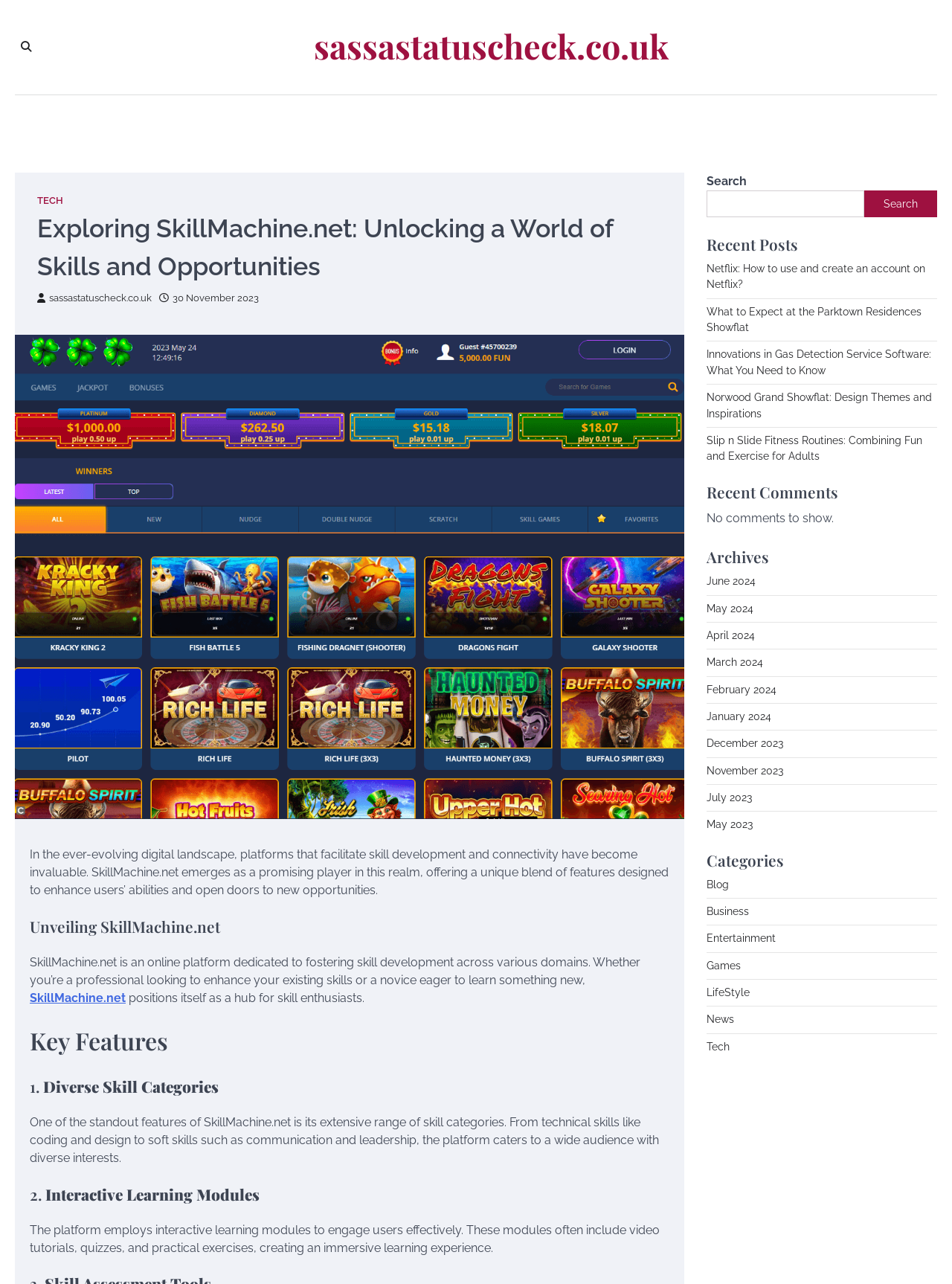Please give the bounding box coordinates of the area that should be clicked to fulfill the following instruction: "Go to Press Room". The coordinates should be in the format of four float numbers from 0 to 1, i.e., [left, top, right, bottom].

None